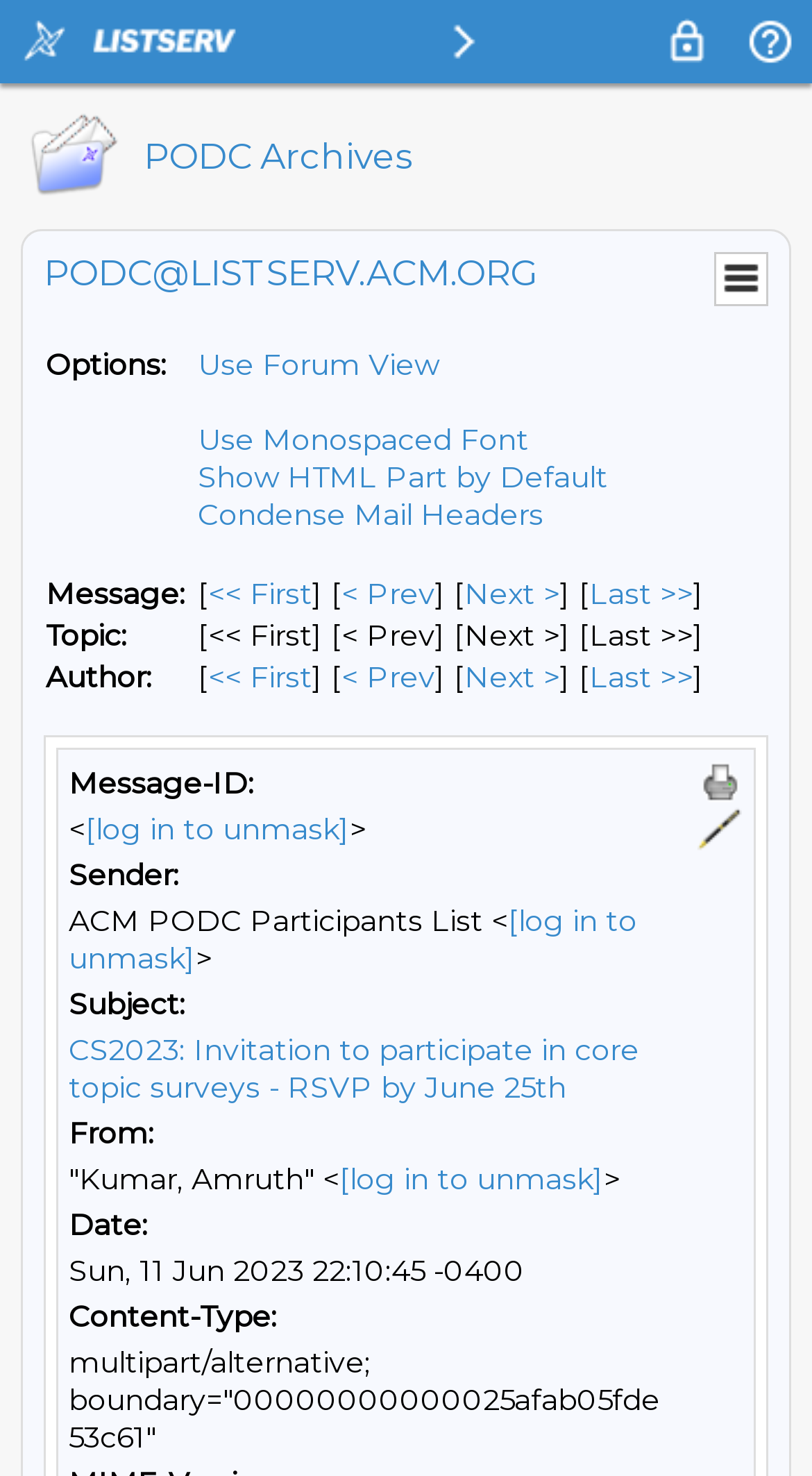Could you determine the bounding box coordinates of the clickable element to complete the instruction: "Click on the 'Print' button"? Provide the coordinates as four float numbers between 0 and 1, i.e., [left, top, right, bottom].

[0.859, 0.515, 0.915, 0.546]